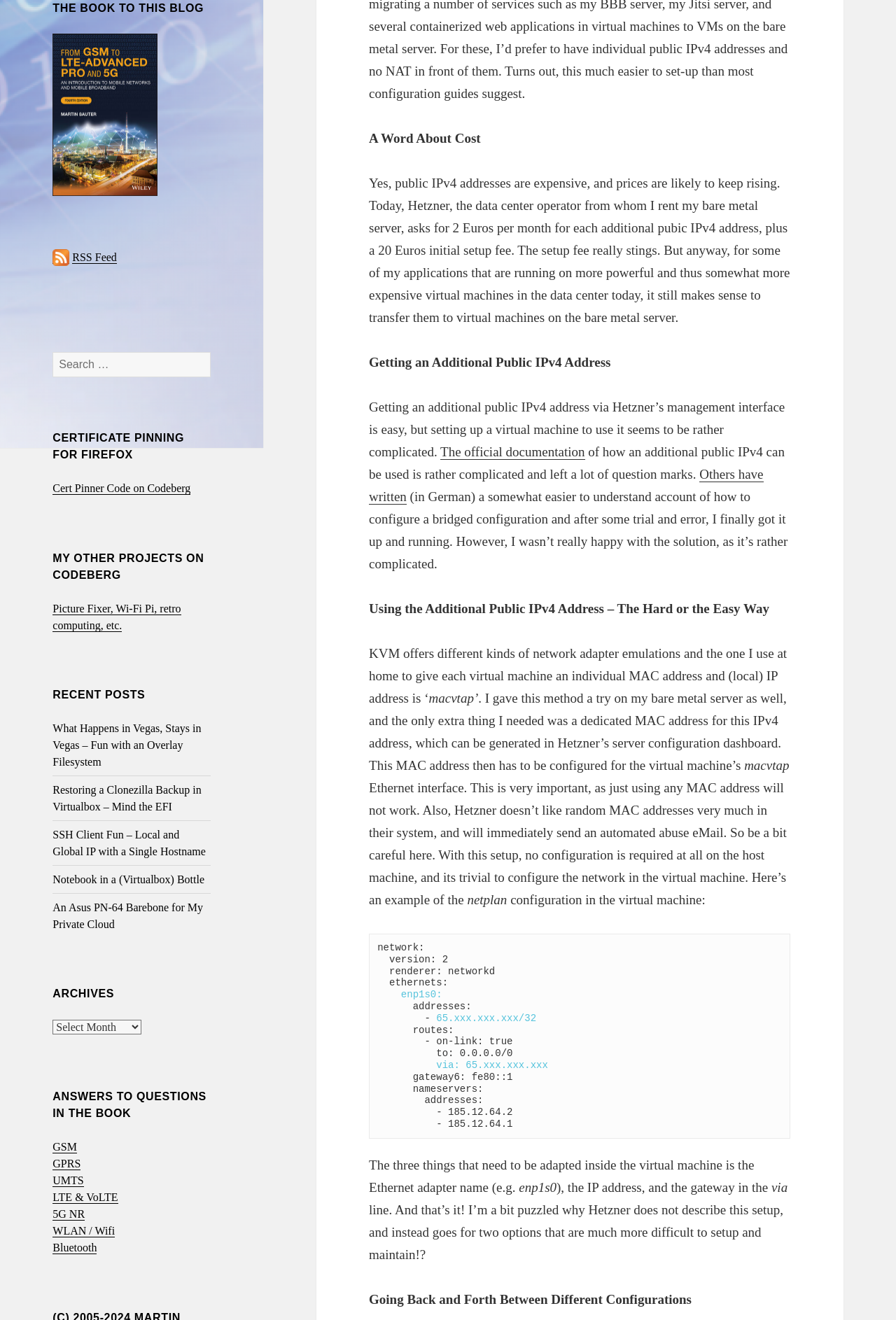Given the element description The official documentation, predict the bounding box coordinates for the UI element in the webpage screenshot. The format should be (top-left x, top-left y, bottom-right x, bottom-right y), and the values should be between 0 and 1.

[0.491, 0.337, 0.653, 0.348]